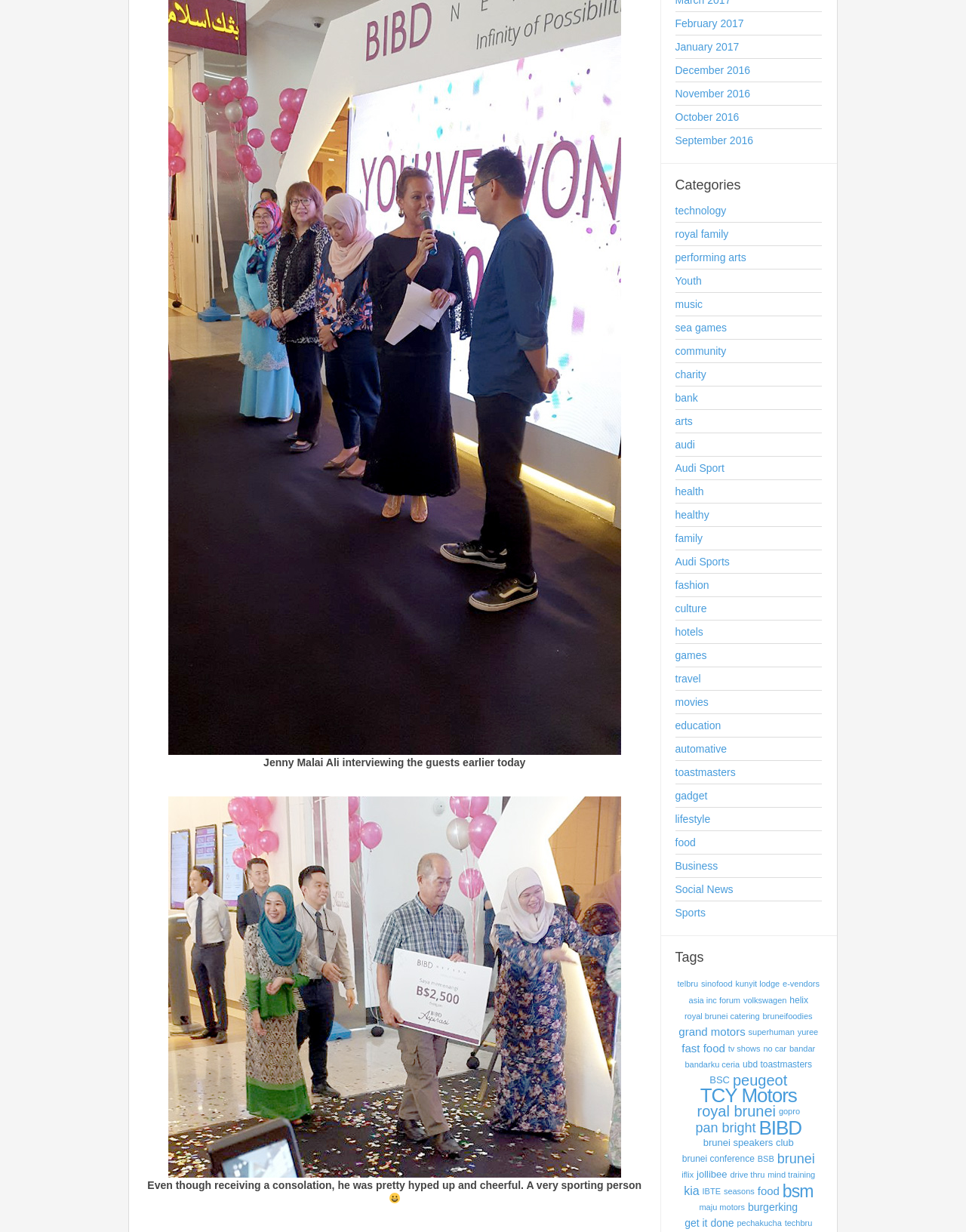Identify the bounding box coordinates for the UI element that matches this description: "bsm".

[0.81, 0.959, 0.842, 0.975]